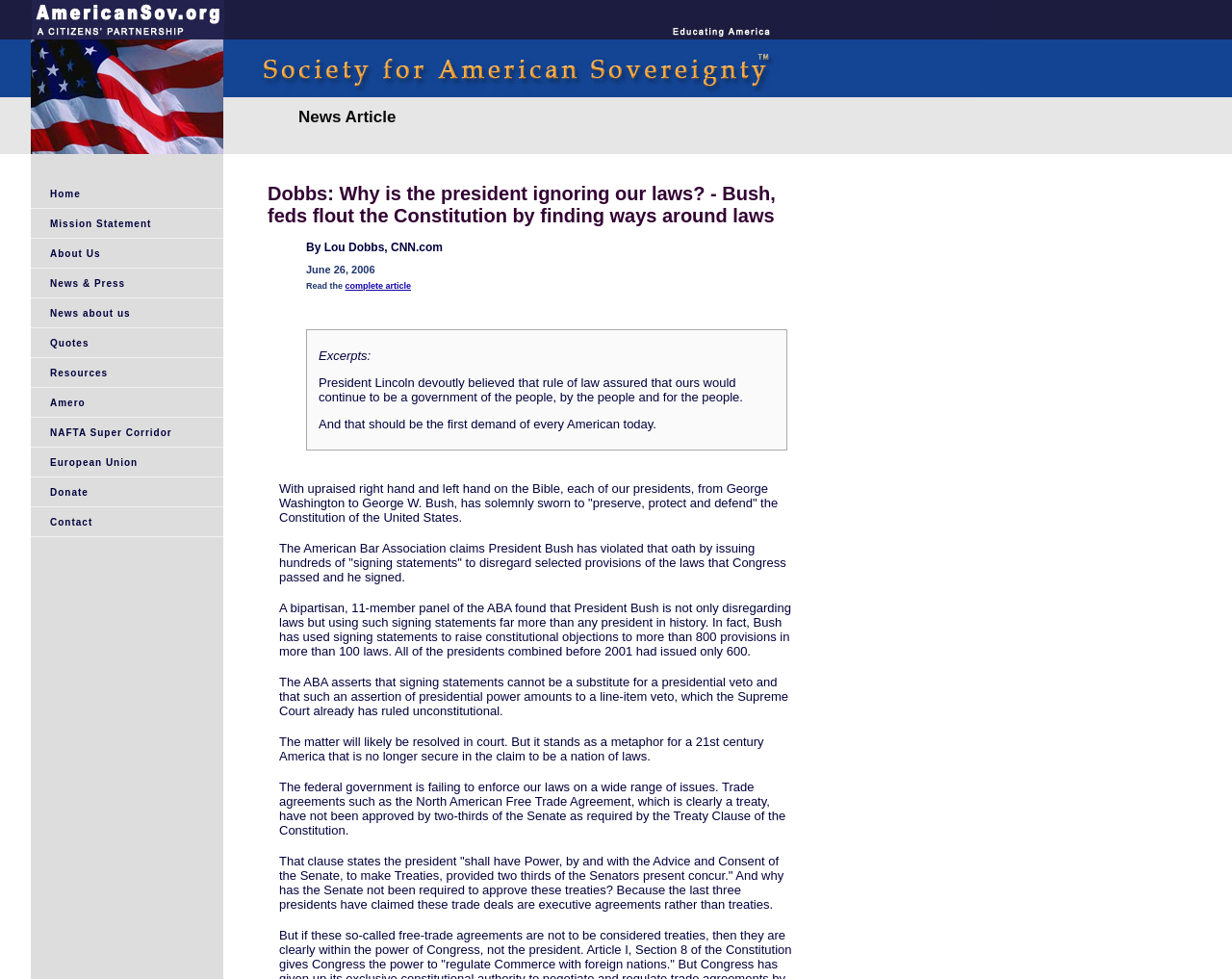Please find the bounding box coordinates of the element that needs to be clicked to perform the following instruction: "Donate to the Society for American Sovereignty". The bounding box coordinates should be four float numbers between 0 and 1, represented as [left, top, right, bottom].

[0.025, 0.488, 0.181, 0.517]